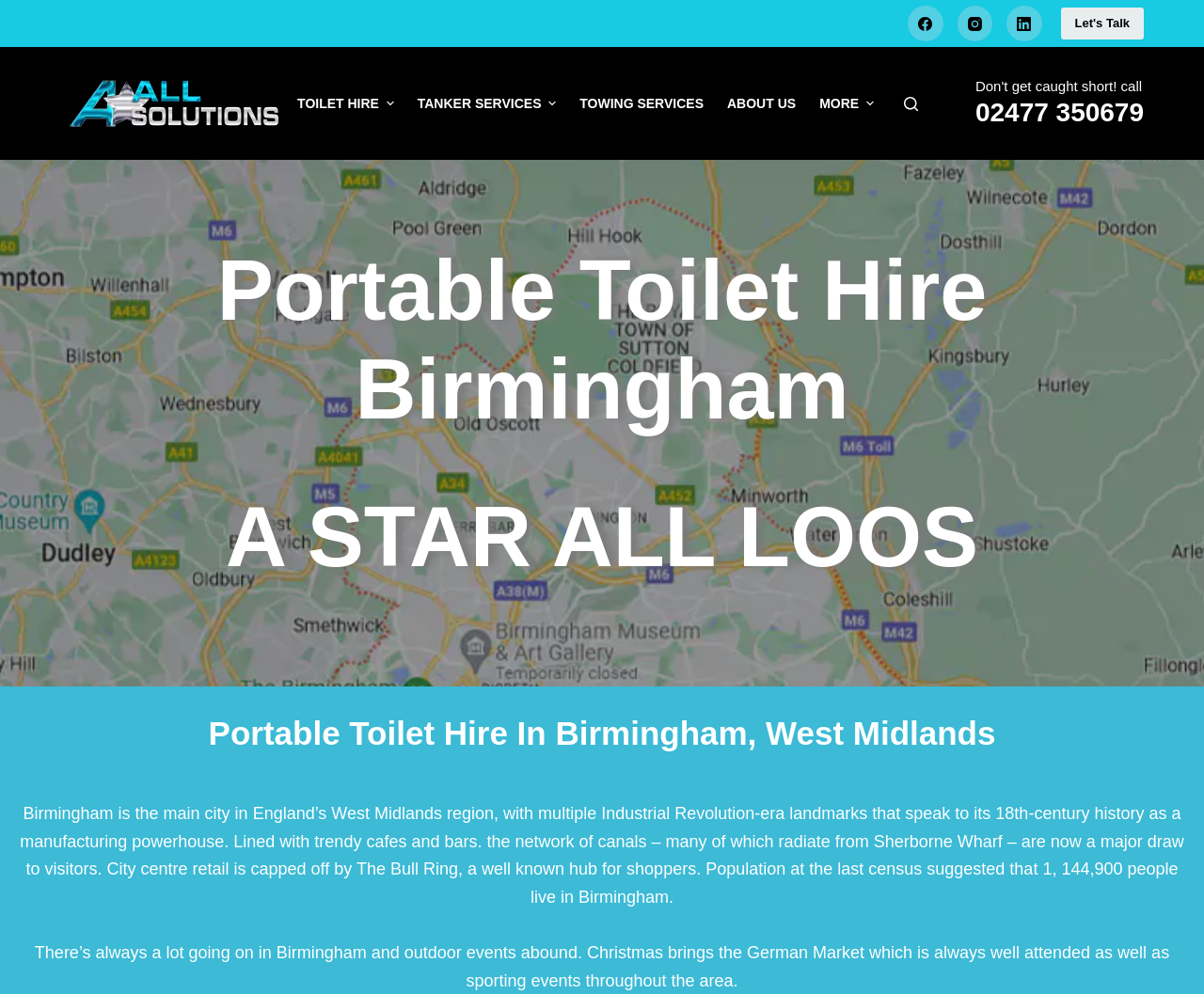Please identify the bounding box coordinates of the element that needs to be clicked to execute the following command: "Email us". Provide the bounding box using four float numbers between 0 and 1, formatted as [left, top, right, bottom].

[0.05, 0.886, 0.141, 0.905]